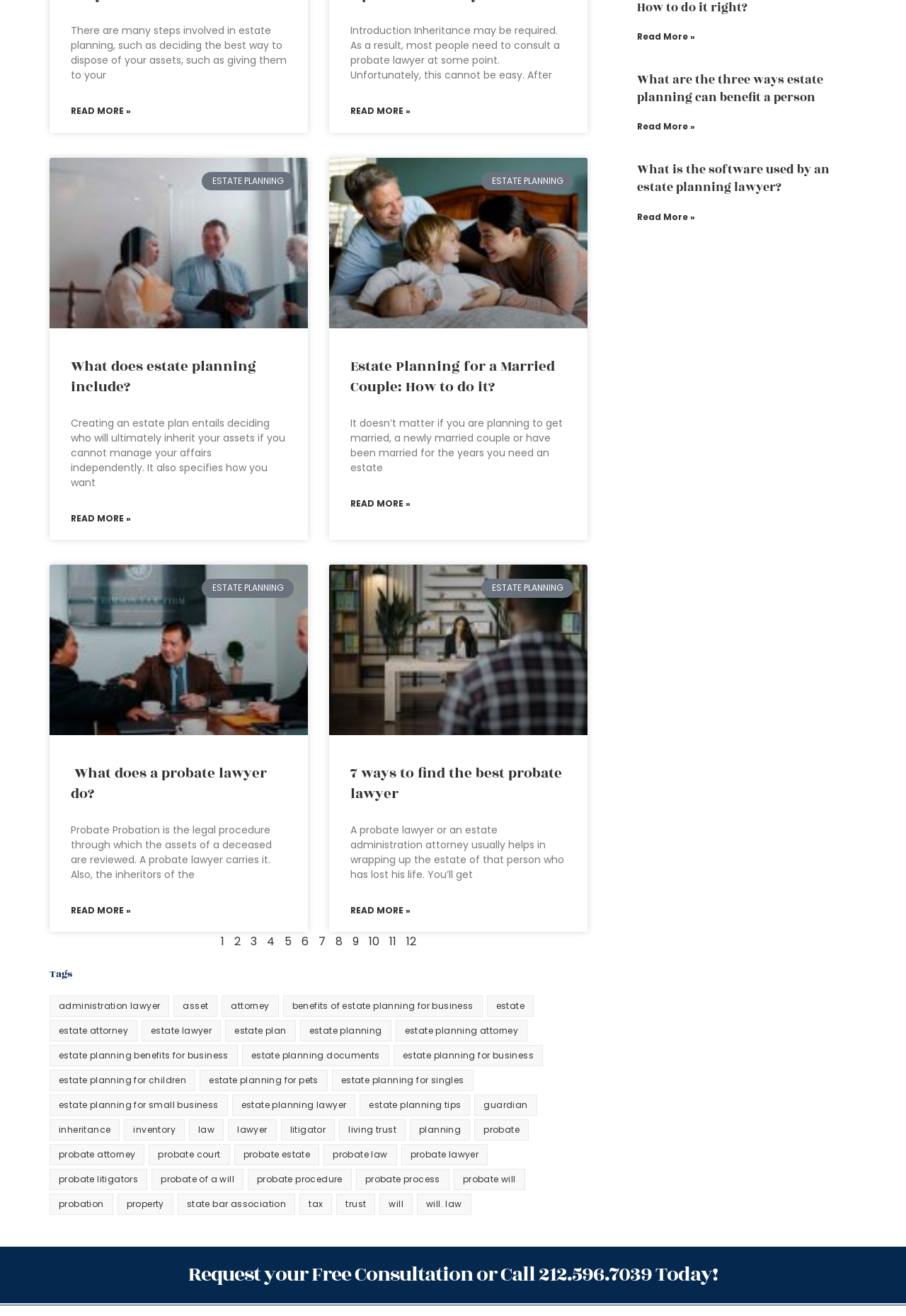Consider the image and give a detailed and elaborate answer to the question: 
What is the purpose of an estate plan?

The webpage implies that the purpose of an estate plan is to specify how you want your assets to be distributed if you cannot manage your affairs independently.